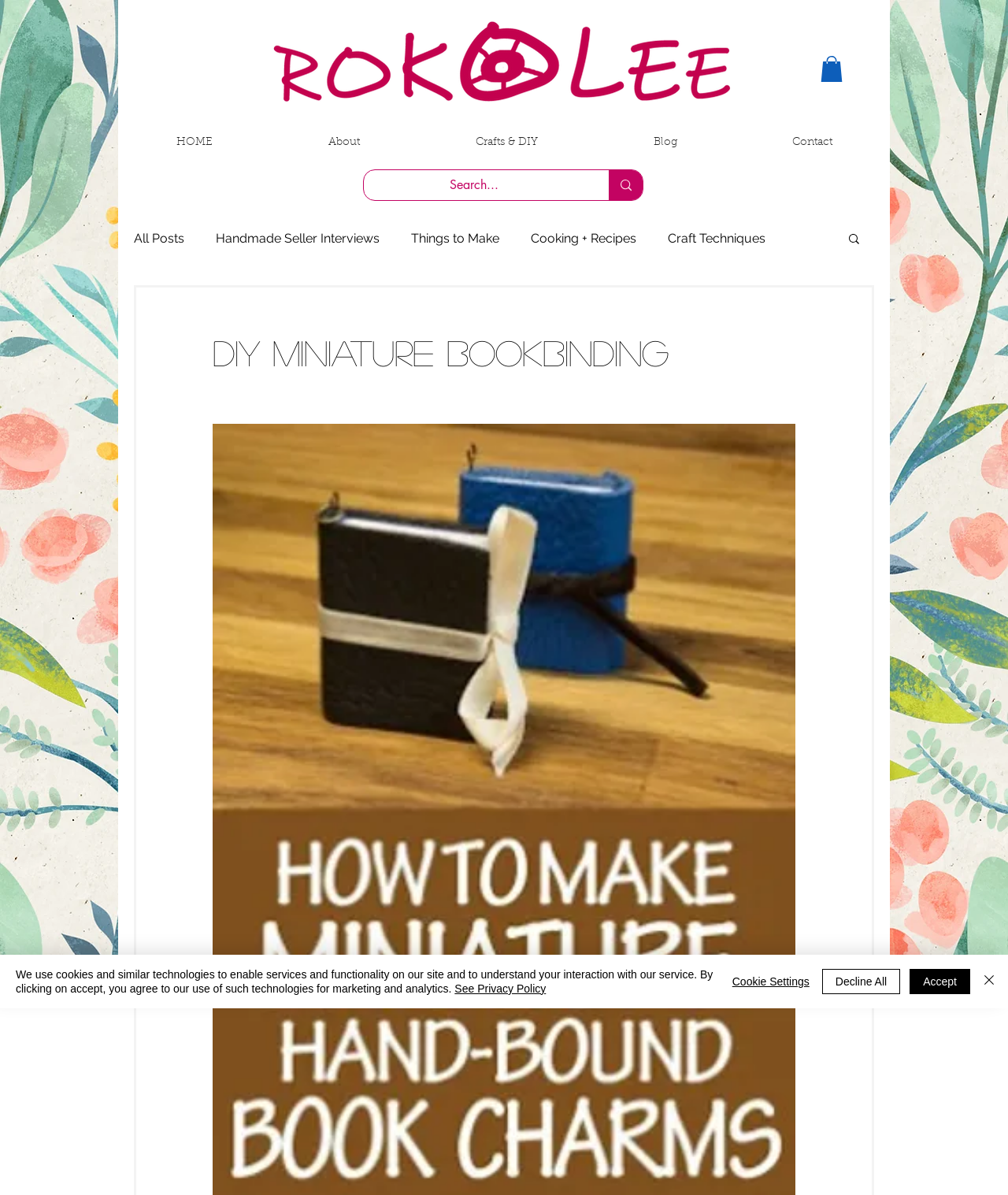Given the description: "Knitting Intro & The Basics", determine the bounding box coordinates of the UI element. The coordinates should be formatted as four float numbers between 0 and 1, [left, top, right, bottom].

[0.52, 0.299, 0.669, 0.311]